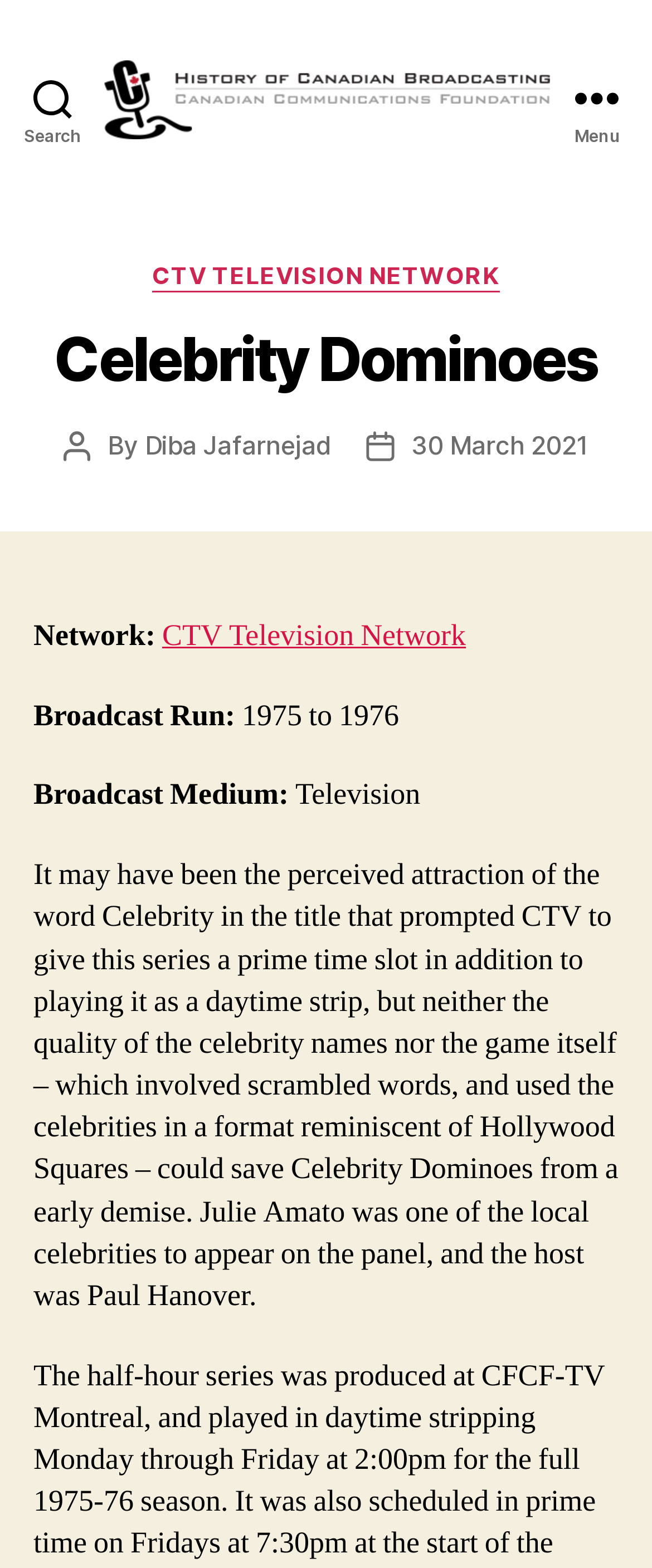What is the name of the celebrity who appeared on the panel?
Answer the question with a single word or phrase, referring to the image.

Julie Amato